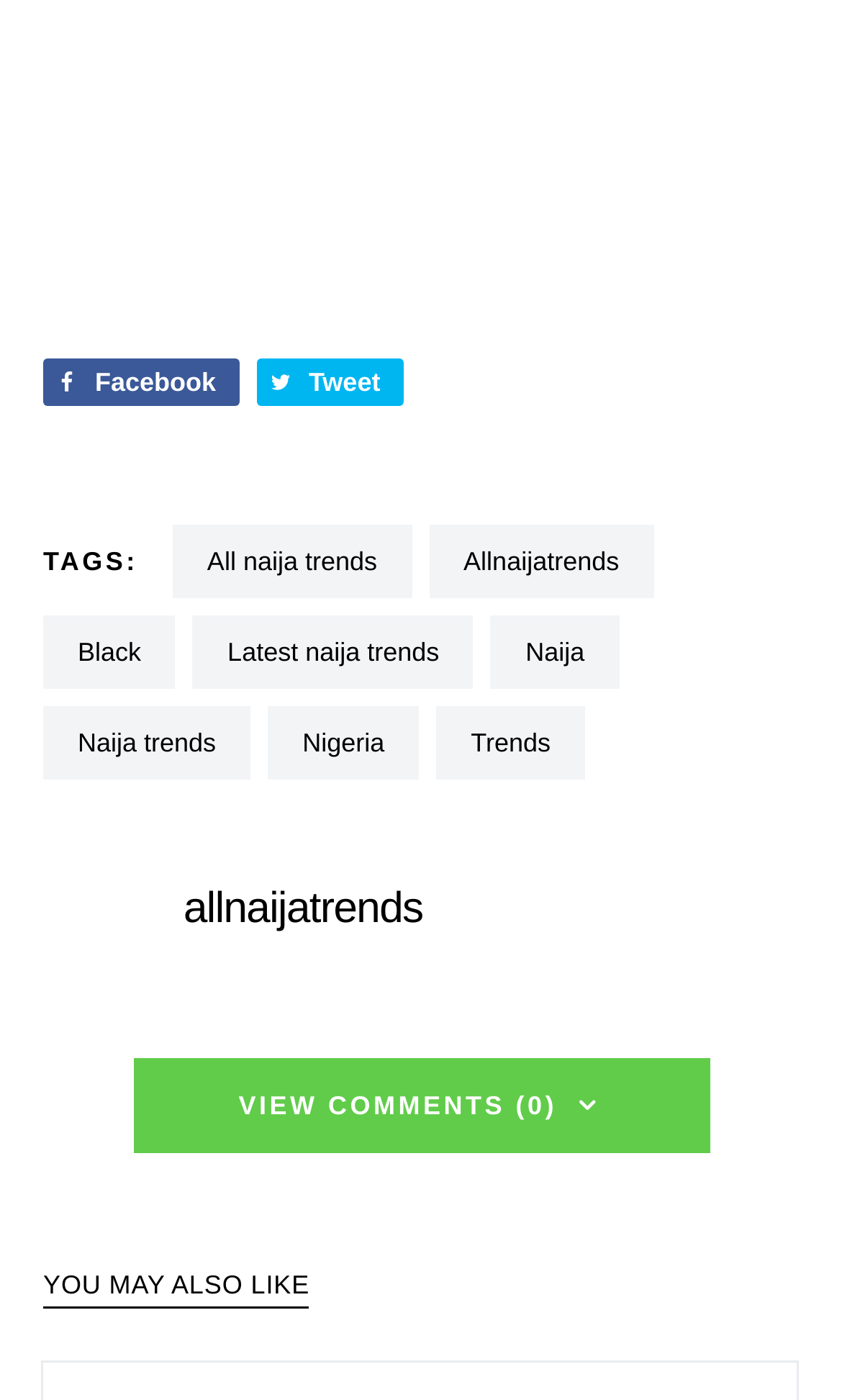Identify the bounding box coordinates for the element you need to click to achieve the following task: "View comments". The coordinates must be four float values ranging from 0 to 1, formatted as [left, top, right, bottom].

[0.158, 0.755, 0.842, 0.823]